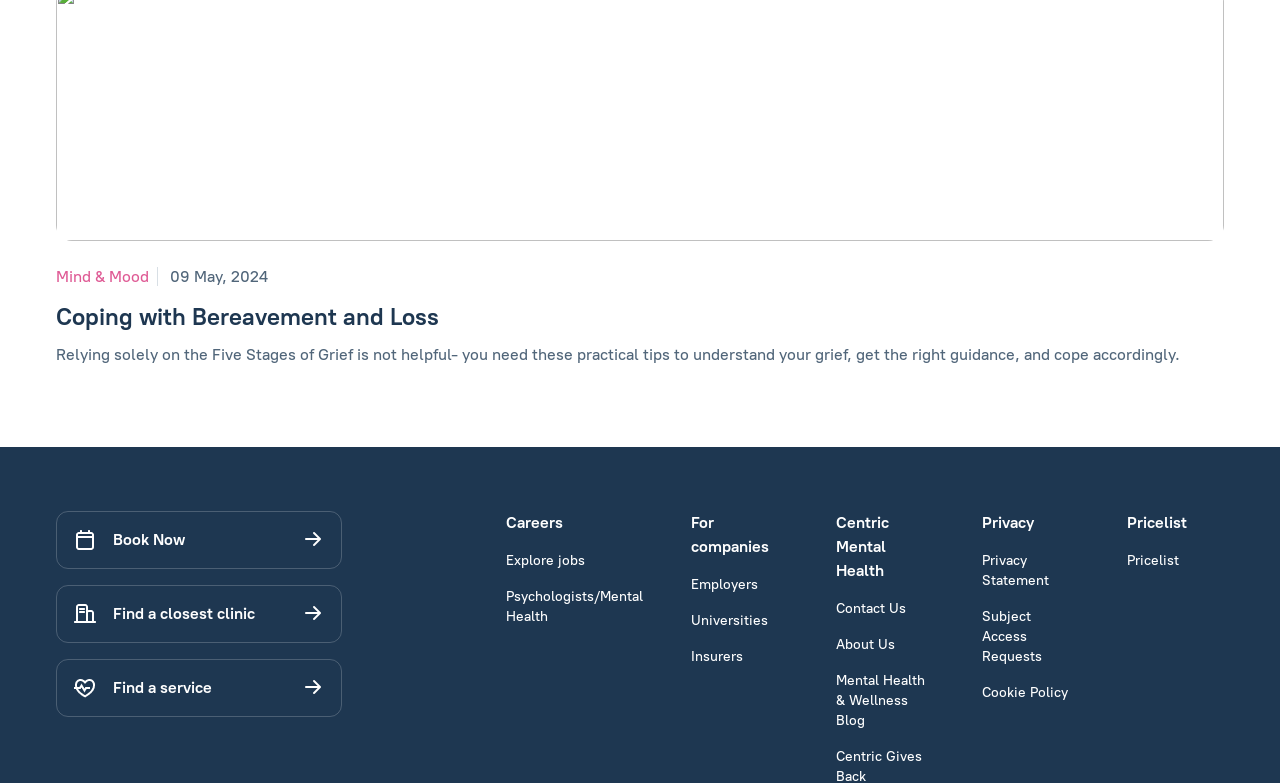What types of organizations can use this service?
Using the image, respond with a single word or phrase.

Companies, Universities, Insurers